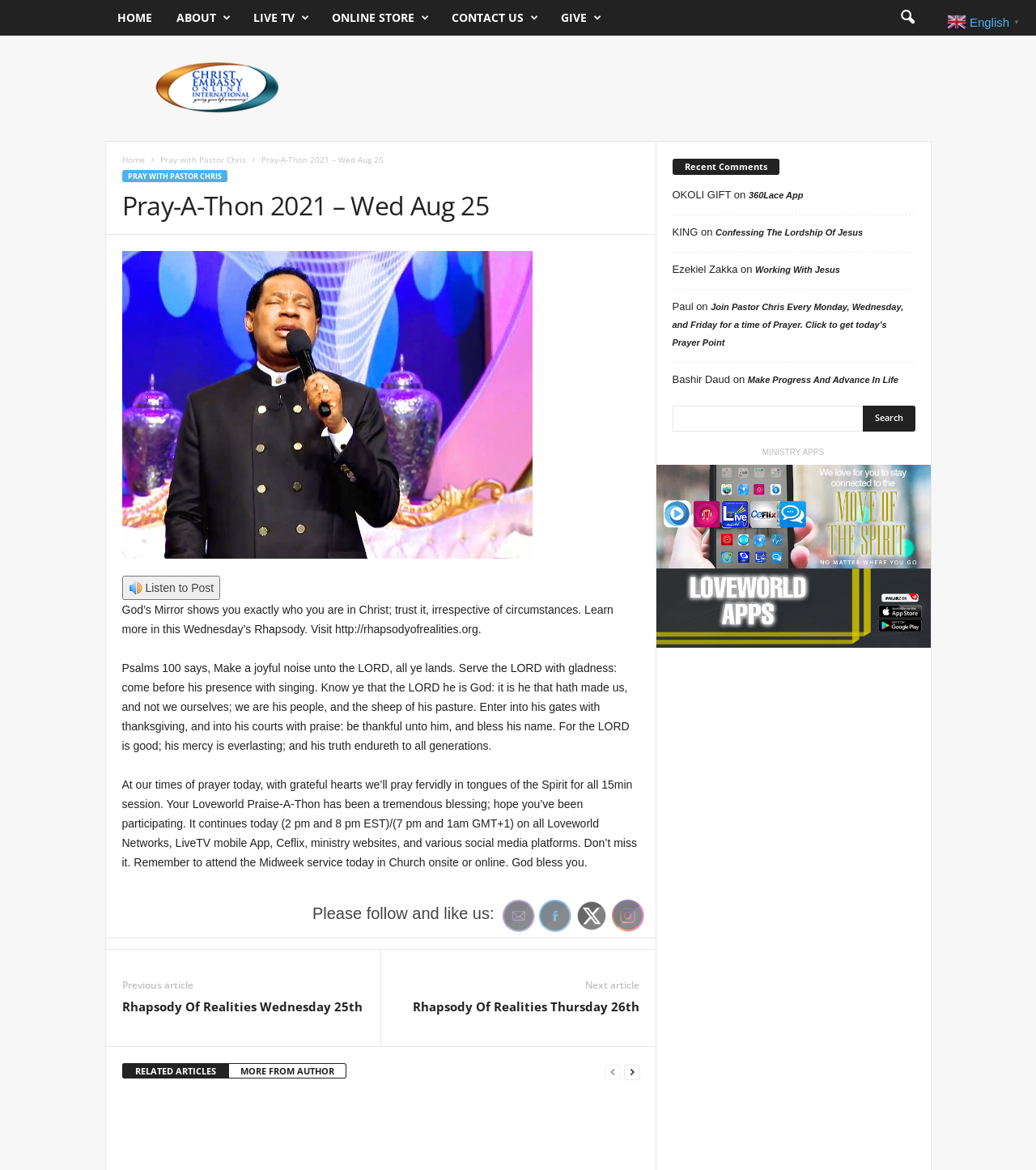What is the topic of the article?
Based on the image, give a concise answer in the form of a single word or short phrase.

Pray-A-Thon 2021